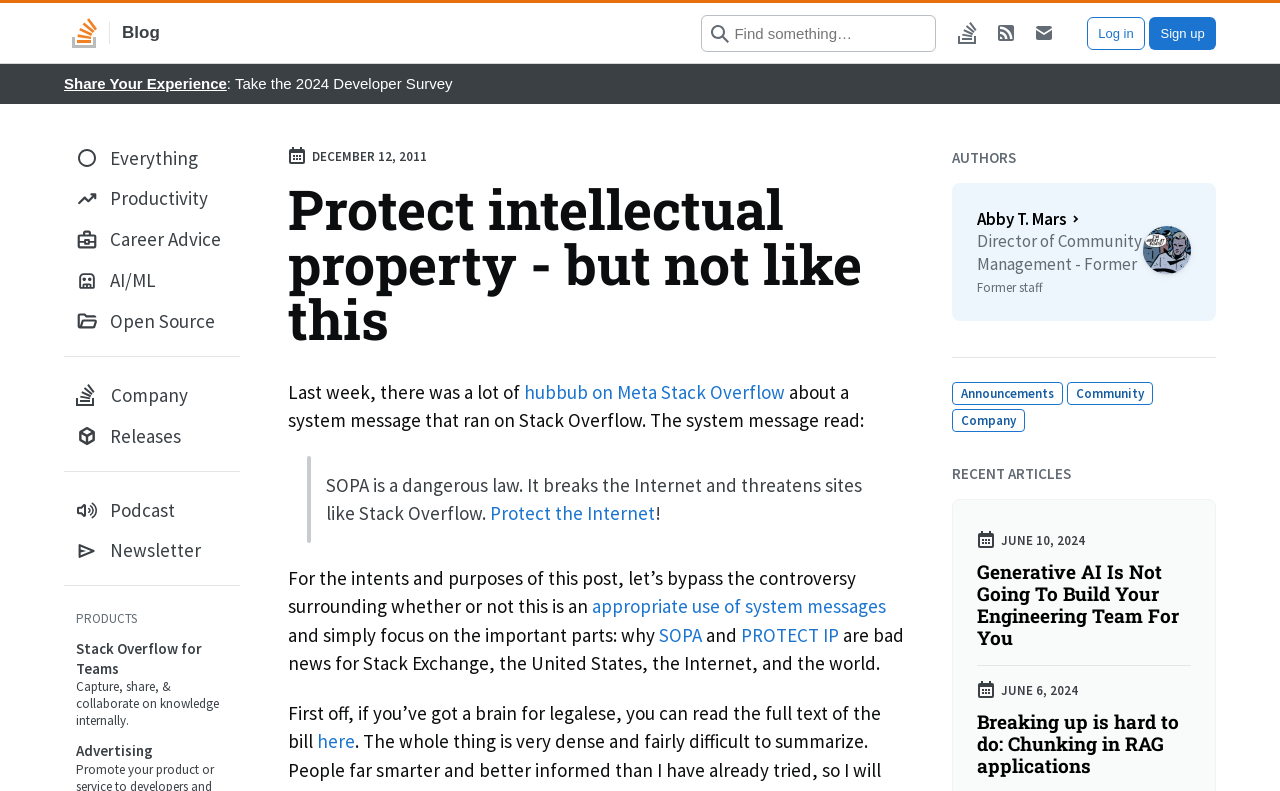Please find and report the bounding box coordinates of the element to click in order to perform the following action: "Log in". The coordinates should be expressed as four float numbers between 0 and 1, in the format [left, top, right, bottom].

[0.849, 0.021, 0.895, 0.063]